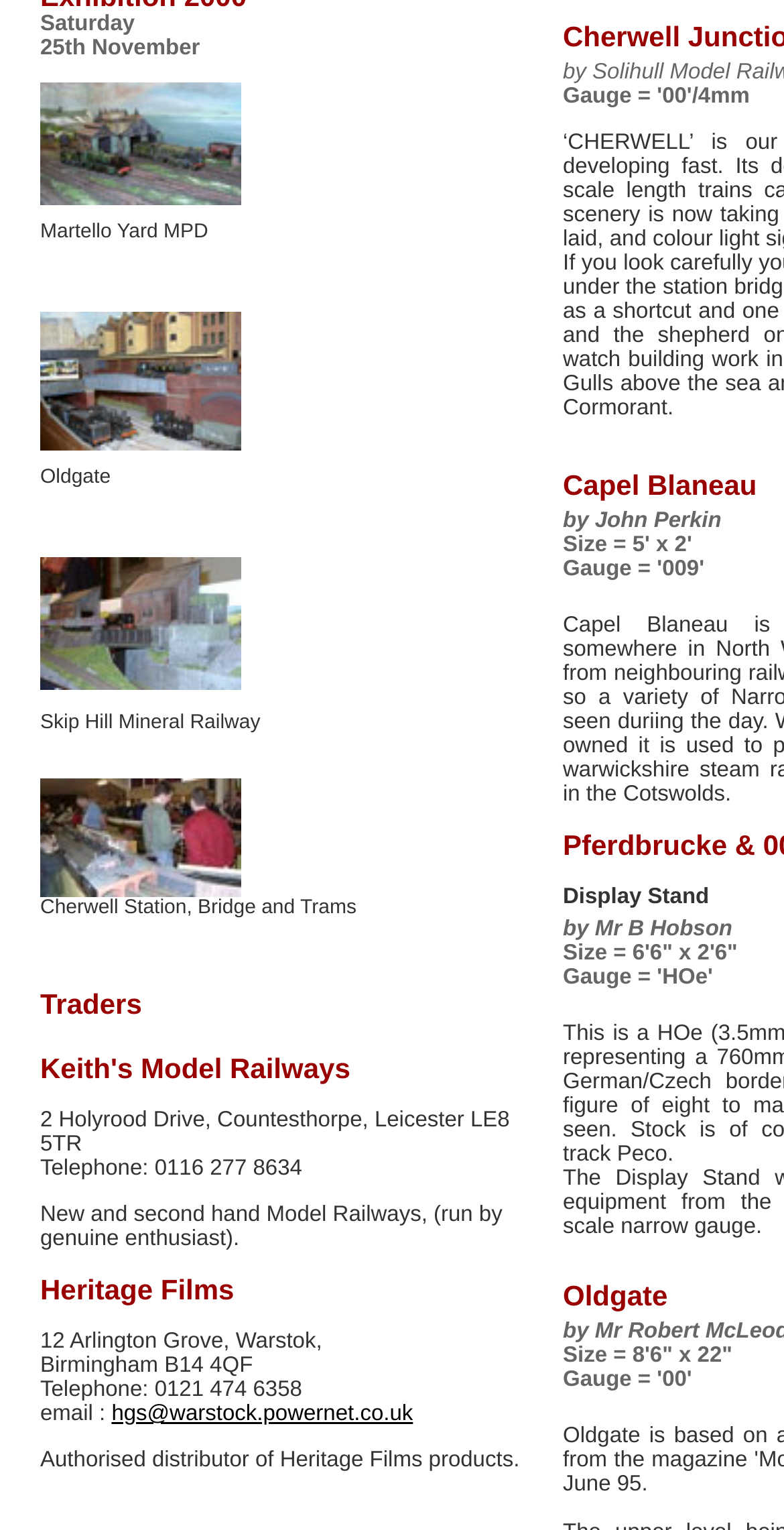Identify the bounding box for the UI element described as: "title="By Peter Cullen"". Ensure the coordinates are four float numbers between 0 and 1, formatted as [left, top, right, bottom].

[0.051, 0.413, 0.308, 0.46]